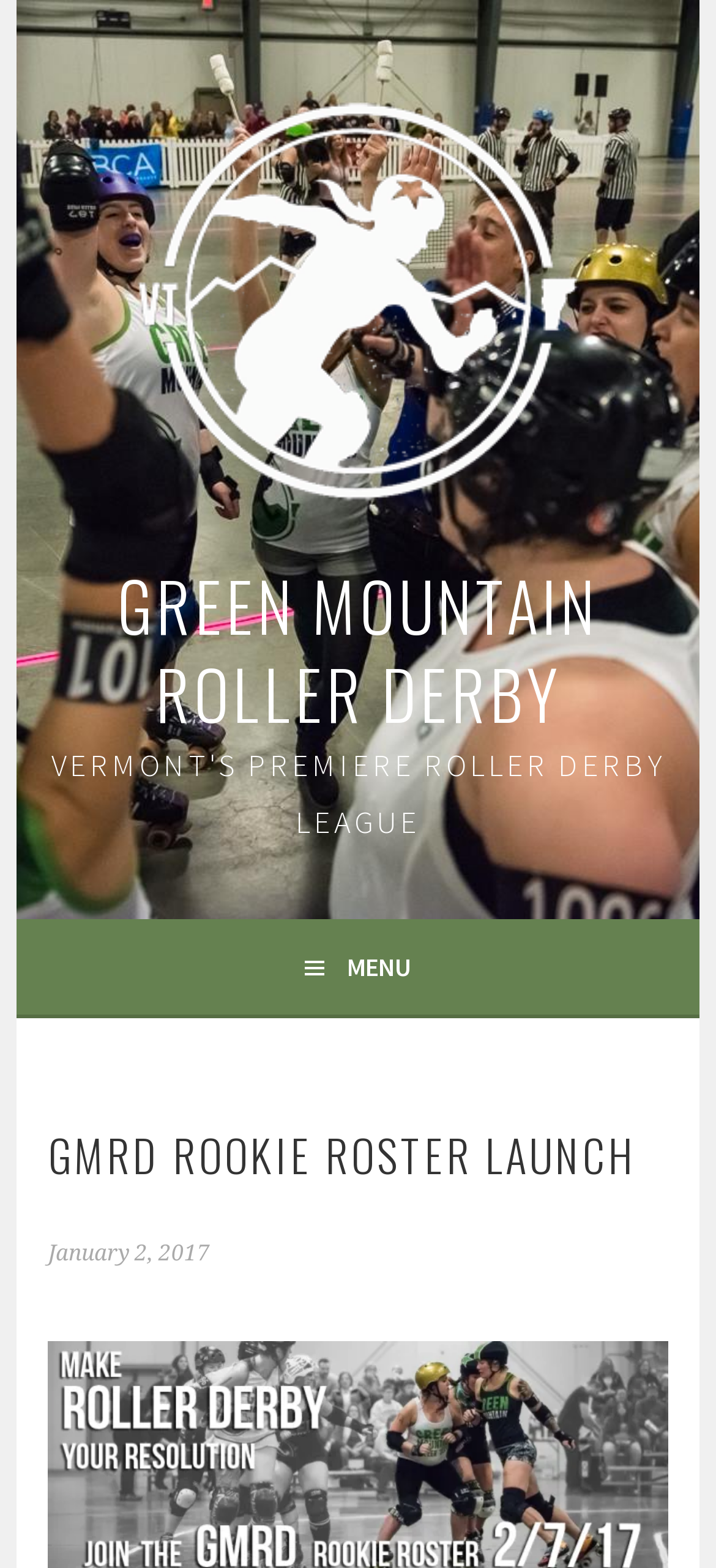What is the name of the event or program mentioned on the page?
Please respond to the question with a detailed and informative answer.

I found the answer by looking at the heading element with the text 'GMRD ROOKIE ROSTER LAUNCH' which is a prominent element on the page, indicating that it is the name of an event or program related to the roller derby league.